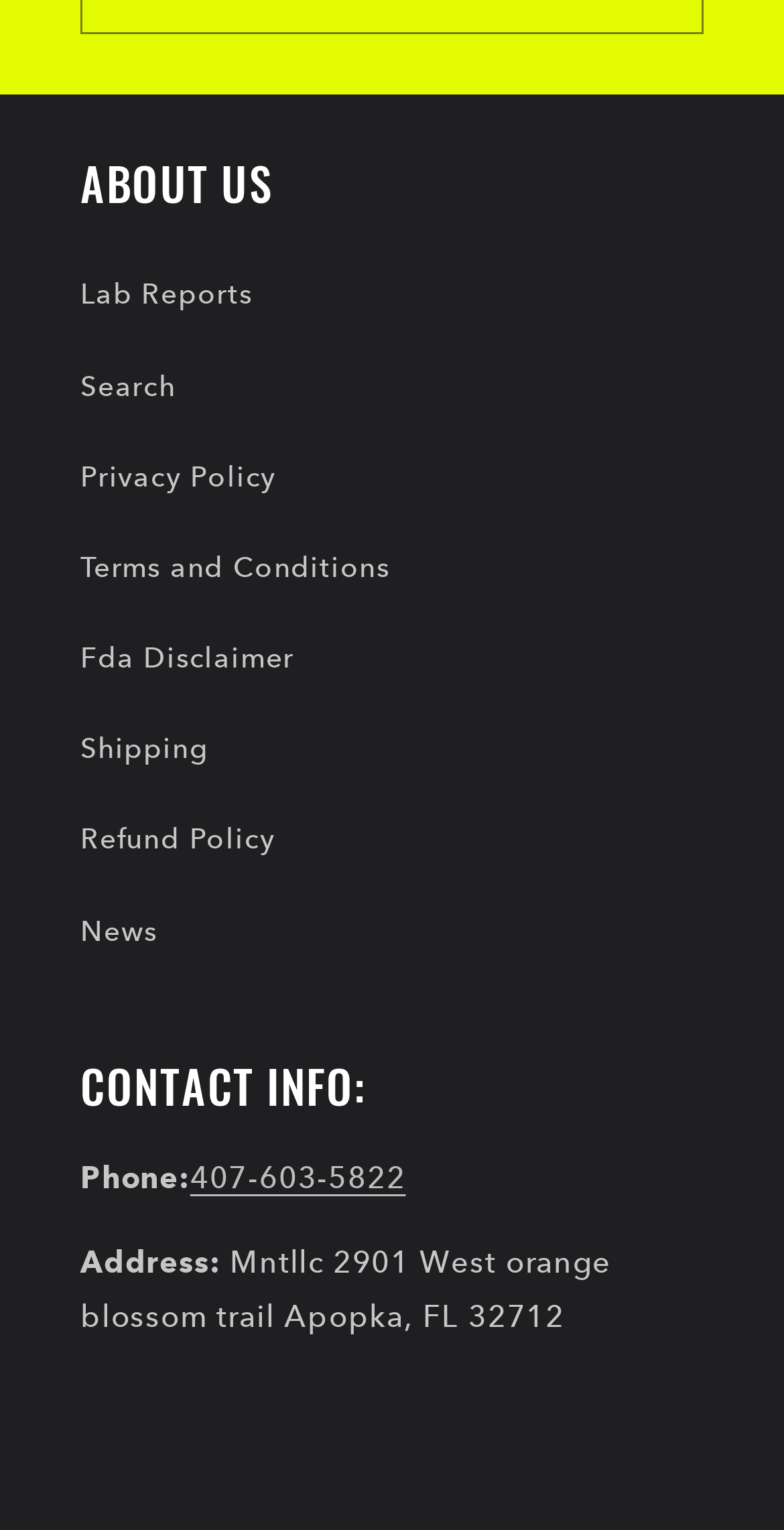What is the company's address?
Kindly offer a detailed explanation using the data available in the image.

I found the address by looking at the 'CONTACT INFO:' section, where it says 'Address:' followed by the static text 'Mntllc 2901 West orange blossom trail Apopka, FL 32712'.